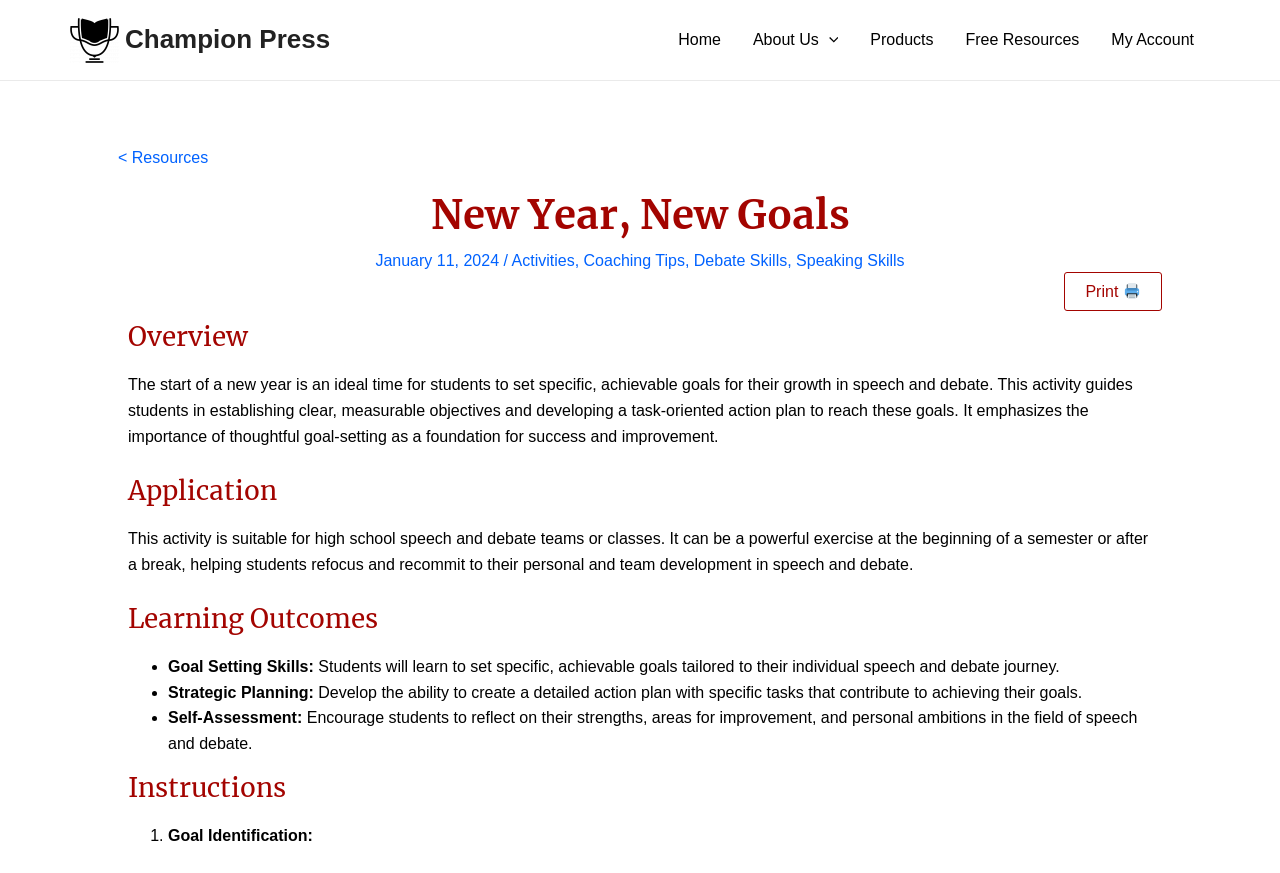Locate and provide the bounding box coordinates for the HTML element that matches this description: "parent_node: About Us aria-label="Menu Toggle"".

[0.64, 0.0, 0.655, 0.092]